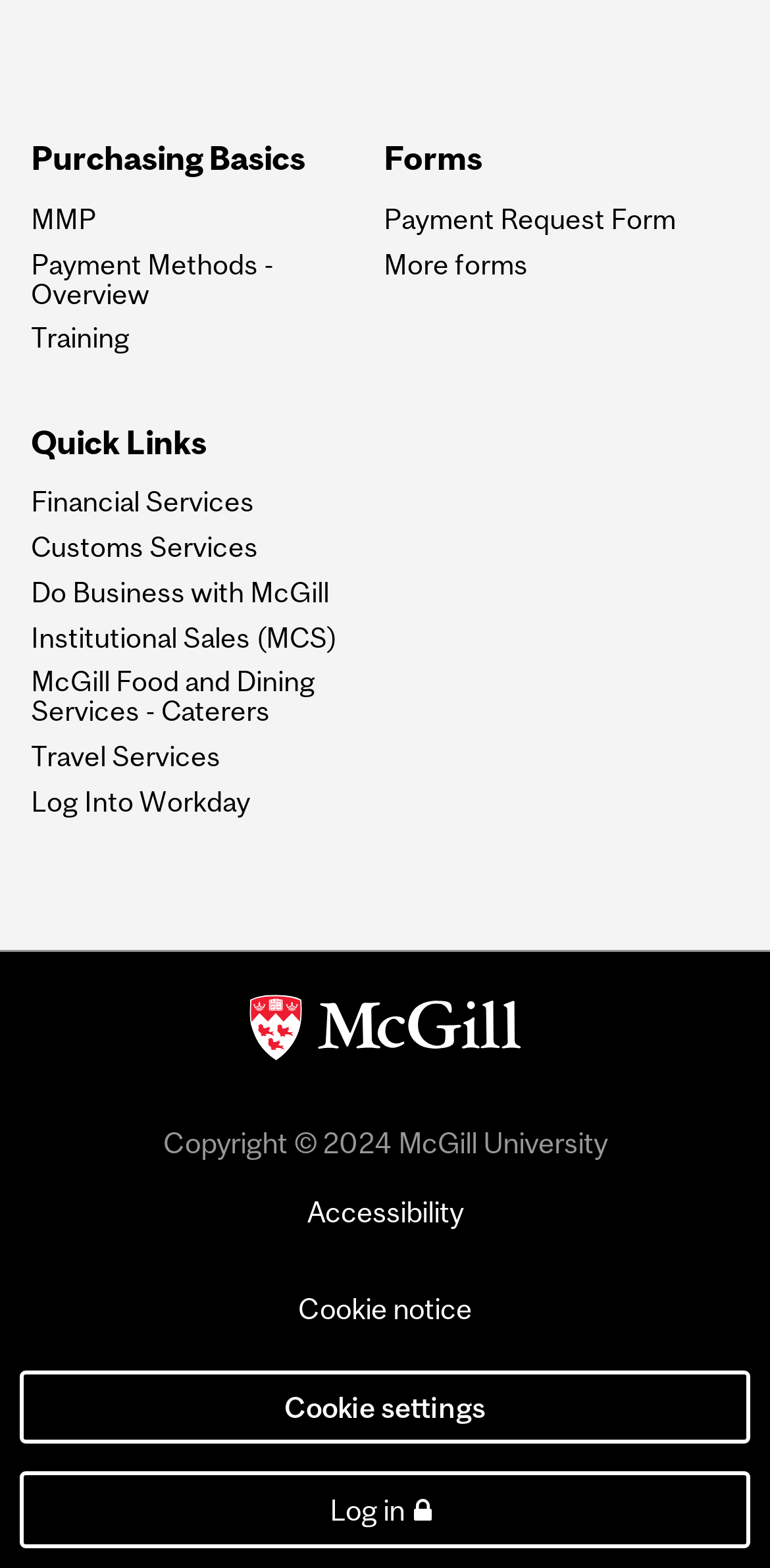Could you determine the bounding box coordinates of the clickable element to complete the instruction: "View Forms"? Provide the coordinates as four float numbers between 0 and 1, i.e., [left, top, right, bottom].

[0.499, 0.091, 0.949, 0.114]